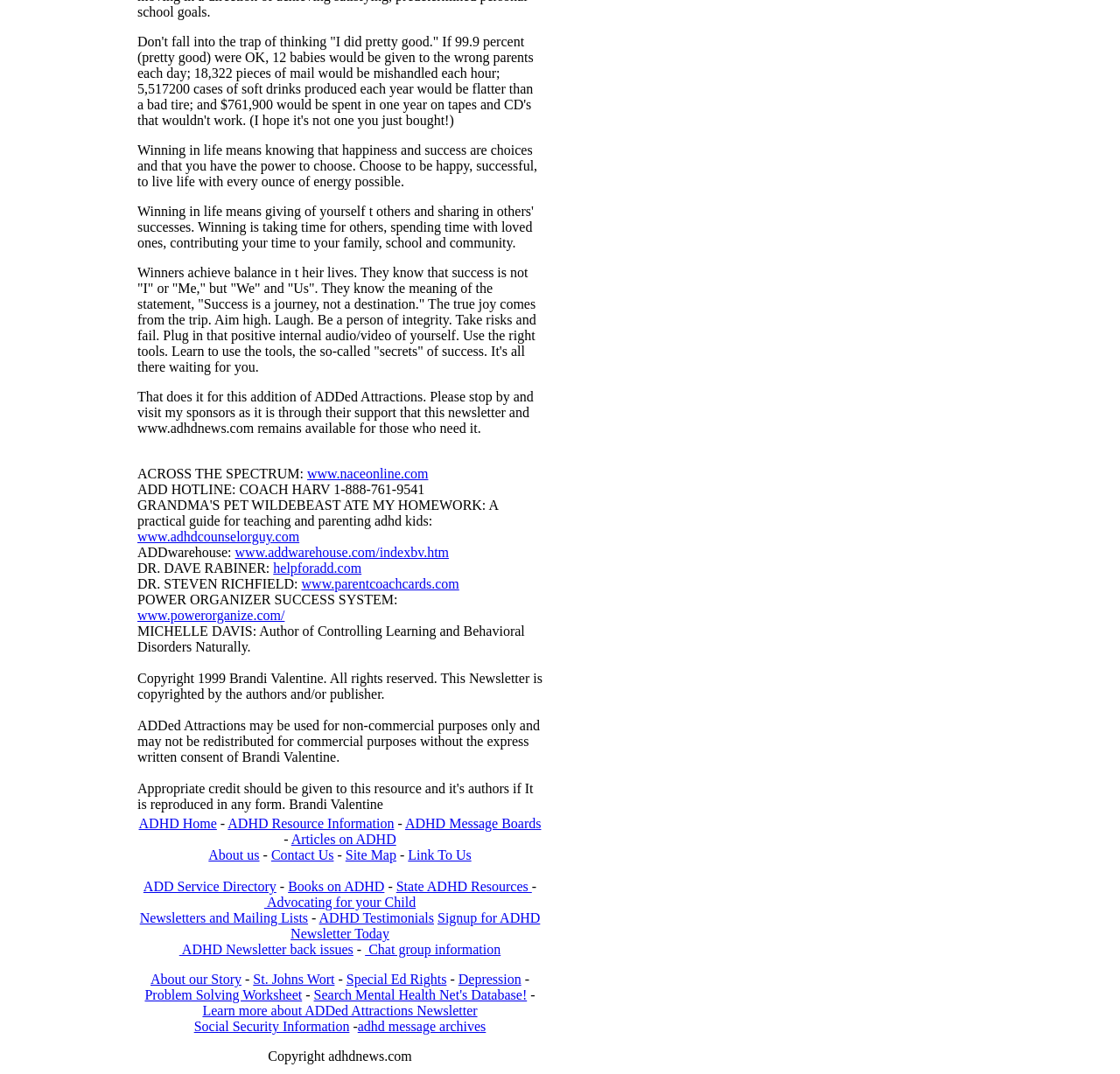From the image, can you give a detailed response to the question below:
What is the purpose of the 'ADDed Attractions' newsletter?

Based on the text 'That does it for this addition of ADDed Attractions. Please stop by and visit my sponsors as it is through their support that this newsletter and www.adhdnews.com remains available for those who need it.', it is clear that the purpose of the 'ADDed Attractions' newsletter is to provide resources and information on ADHD to its readers.